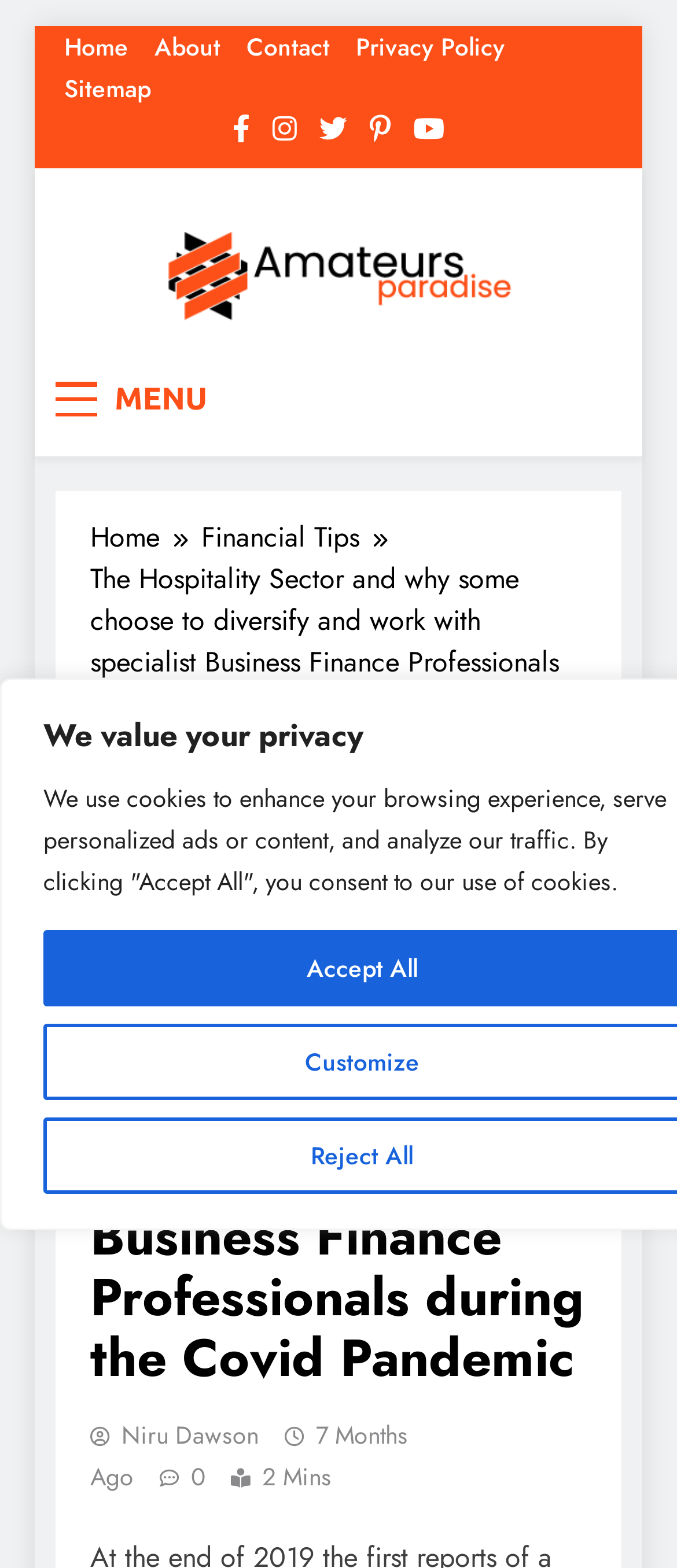Summarize the contents and layout of the webpage in detail.

The webpage appears to be a blog or news article page, with a focus on the hospitality sector and its relation to the Covid-19 pandemic. At the top of the page, there is a navigation menu with links to "Home", "About", "Contact", "Privacy Policy", and "Sitemap". Below this menu, there are several social media links represented by icons.

The main content of the page is divided into two sections. On the left side, there is a sidebar with a logo and a tagline "Find the best news here". Below this, there is a "MENU" button that can be expanded to reveal more options.

On the right side, there is a breadcrumb navigation section that shows the current page's location in the website's hierarchy. The current page is titled "The Hospitality Sector and why some choose to diversify and work with specialist Business Finance Professionals during the Covid Pandemic". Below this title, there is a header section with a link to "FINANCIAL TIPS" and a heading that repeats the title of the page.

The main article content is not explicitly mentioned in the accessibility tree, but it is likely to be located below the header section. There is a mention of an author, "Niru Dawson", and a timestamp indicating that the article was published 7 months ago. The article's reading time is estimated to be 2 minutes.